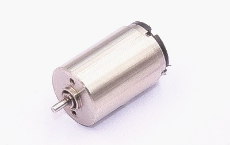Give an in-depth summary of the scene depicted in the image.

This image features a coreless DC motor, specifically a 13mm Diameter 20mm Length 12V model. The motor showcases a sleek, metallic cylindrical body with a clearly visible output shaft at one end, designed for efficient power output in various applications. Coreless motors, known for their compact size and lightweight design, offer higher power-to-weight ratios and are commonly utilized in hobbies, robotics, and other devices requiring precise control and rapid response. Ideal for projects requiring a reliable motor in a confined space, this model exemplifies modern engineering for effective performance in electrical circuits.